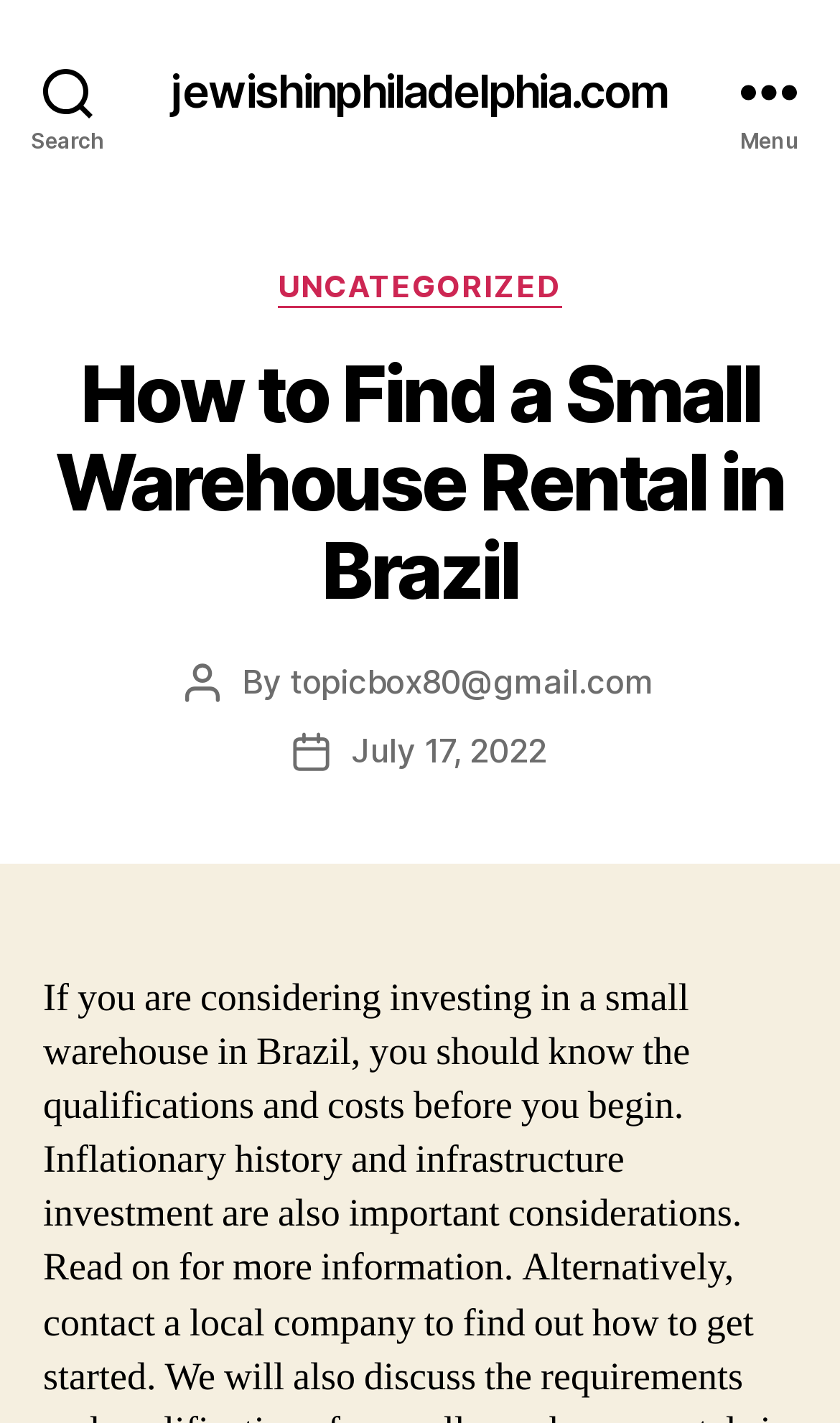Describe the entire webpage, focusing on both content and design.

The webpage is about finding a small warehouse rental in Brazil, with a focus on the qualifications and costs involved. At the top left corner, there is a search button labeled "Search". Next to it, there is a link to the website "jewishinphiladelphia.com". On the top right corner, there is a menu button labeled "Menu". 

When the menu button is expanded, a header section appears, which contains several elements. In the middle of this section, there is a static text "Categories" and a link to "UNCATEGORIZED" below it. Above these elements, there is a heading that reads "How to Find a Small Warehouse Rental in Brazil", which spans almost the entire width of the page. 

Below the heading, there are several lines of text. The first line reads "Post author" and is followed by the text "By" and a link to the author's email address "topicbox80@gmail.com". The next line reads "Post date" and is followed by the date "July 17, 2022".